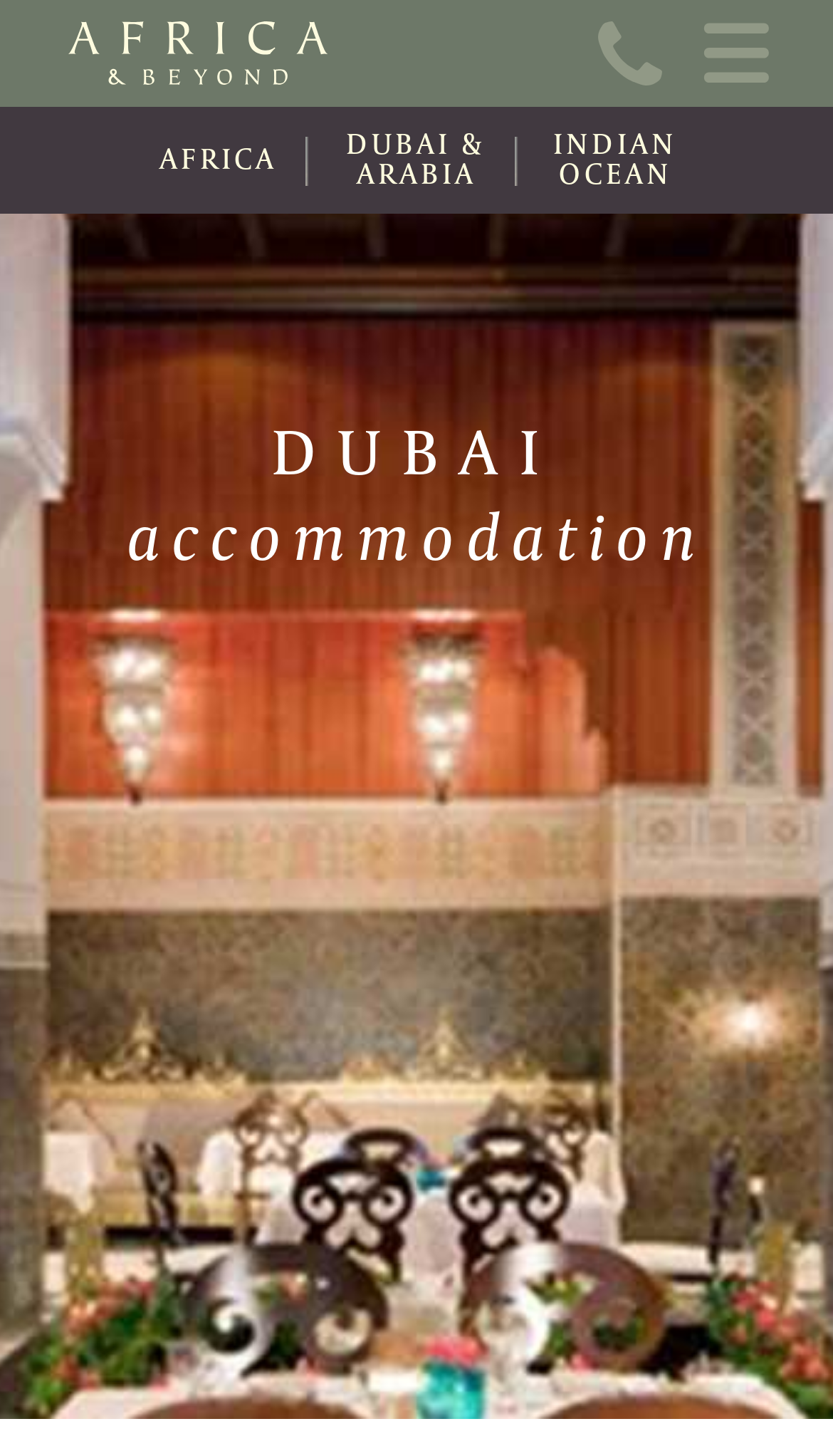Based on the element description DUBAI & ARABIA, identify the bounding box coordinates for the UI element. The coordinates should be in the format (top-left x, top-left y, bottom-right x, bottom-right y) and within the 0 to 1 range.

[0.378, 0.073, 0.622, 0.147]